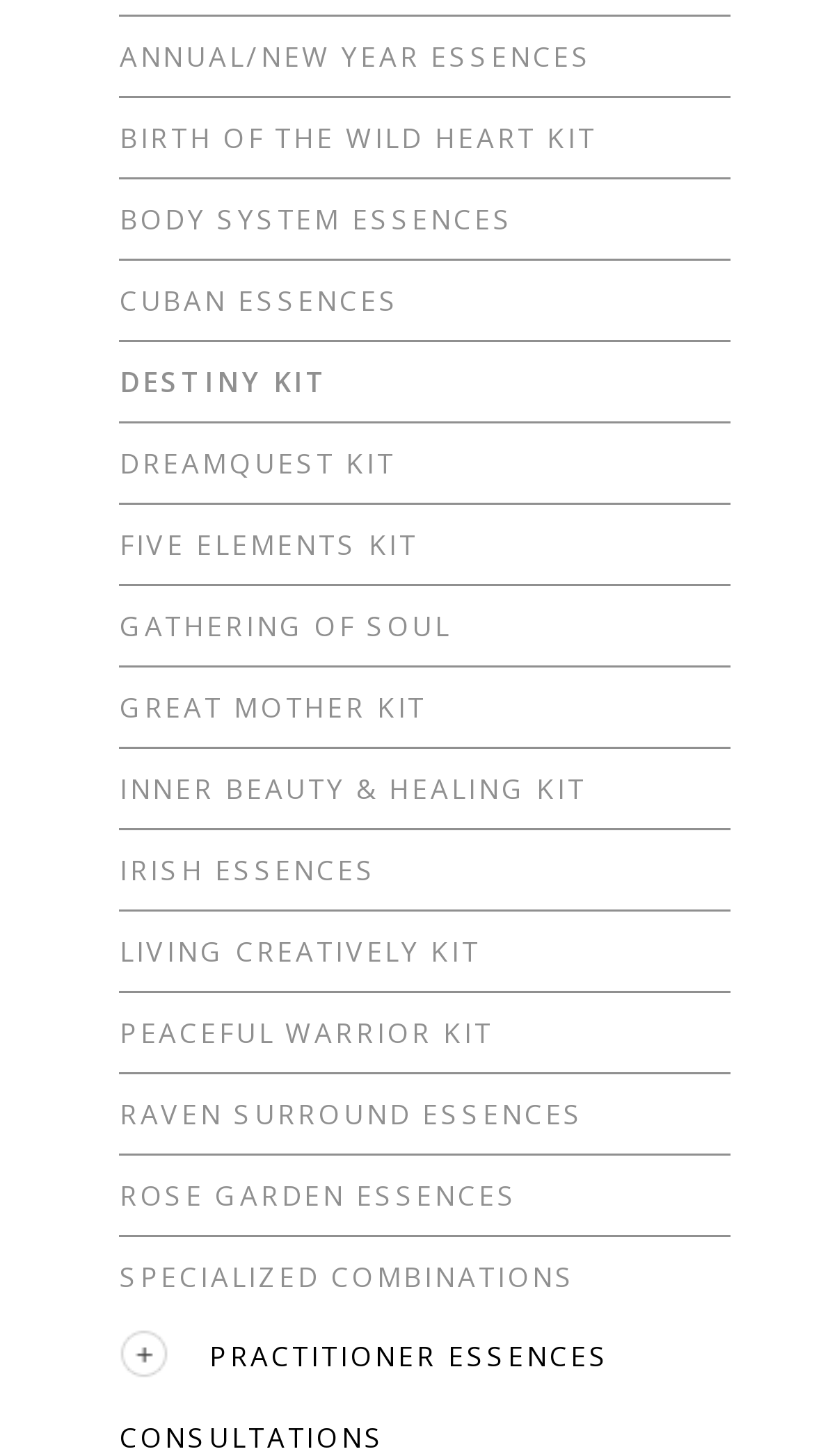Respond with a single word or short phrase to the following question: 
What is the last link on the page?

CONSULTATIONS